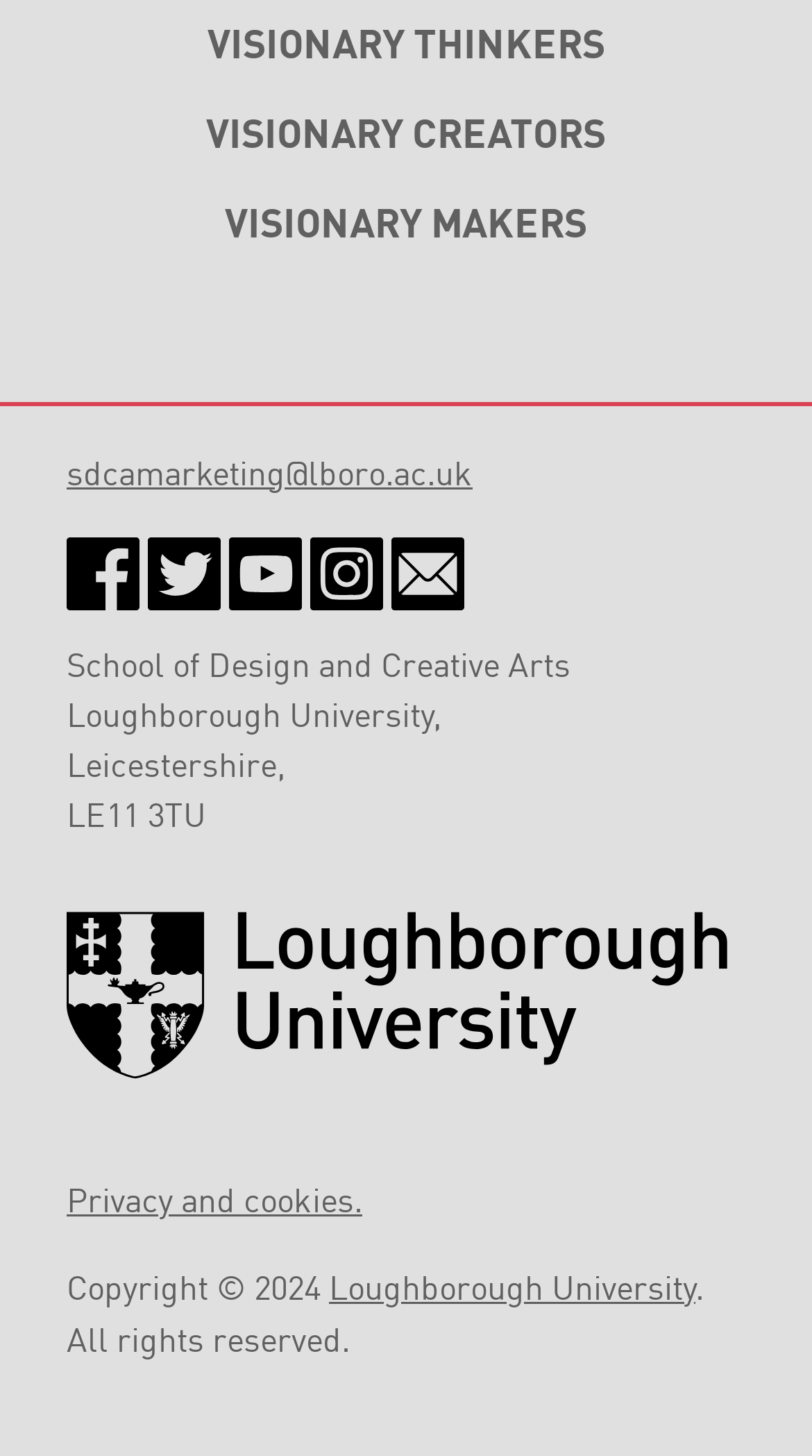Please identify the bounding box coordinates of the area that needs to be clicked to fulfill the following instruction: "Read the privacy and cookies policy."

[0.082, 0.816, 0.446, 0.839]